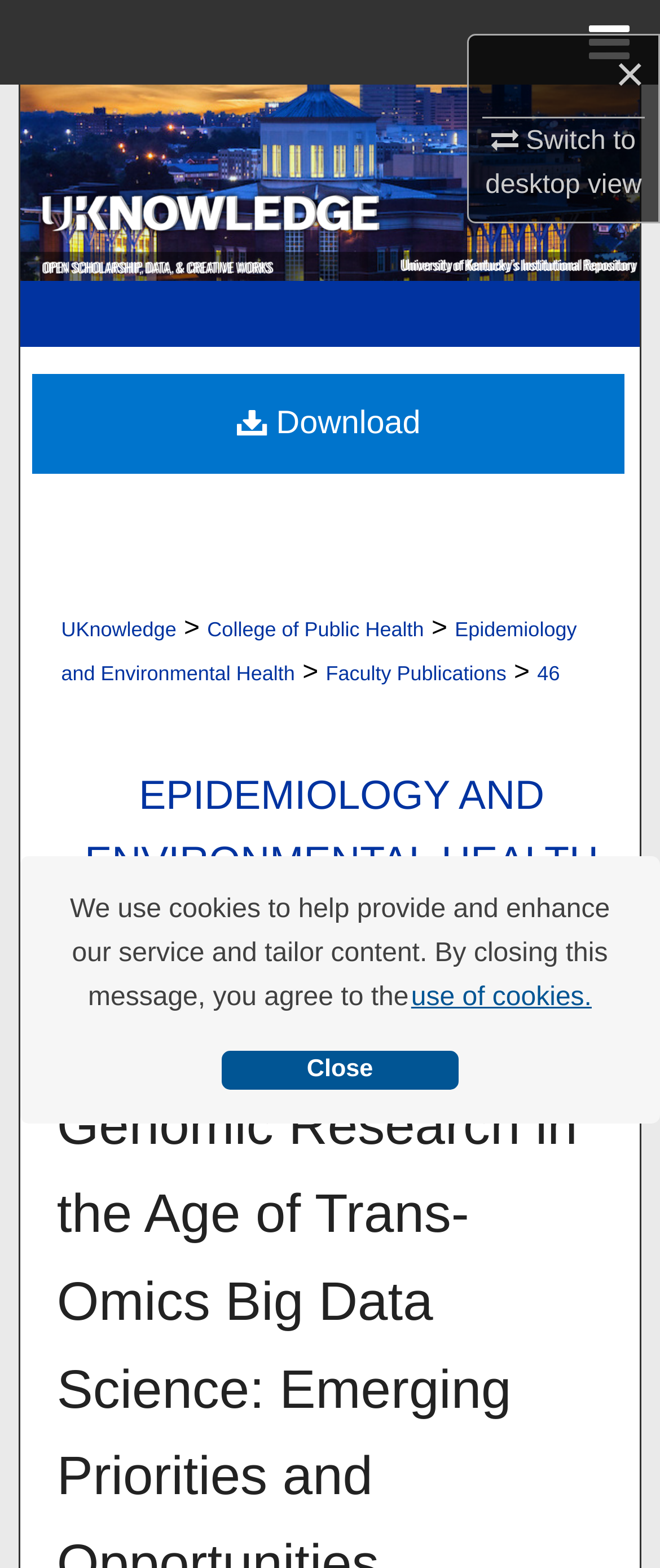Determine the bounding box coordinates for the region that must be clicked to execute the following instruction: "download".

[0.049, 0.213, 0.947, 0.277]